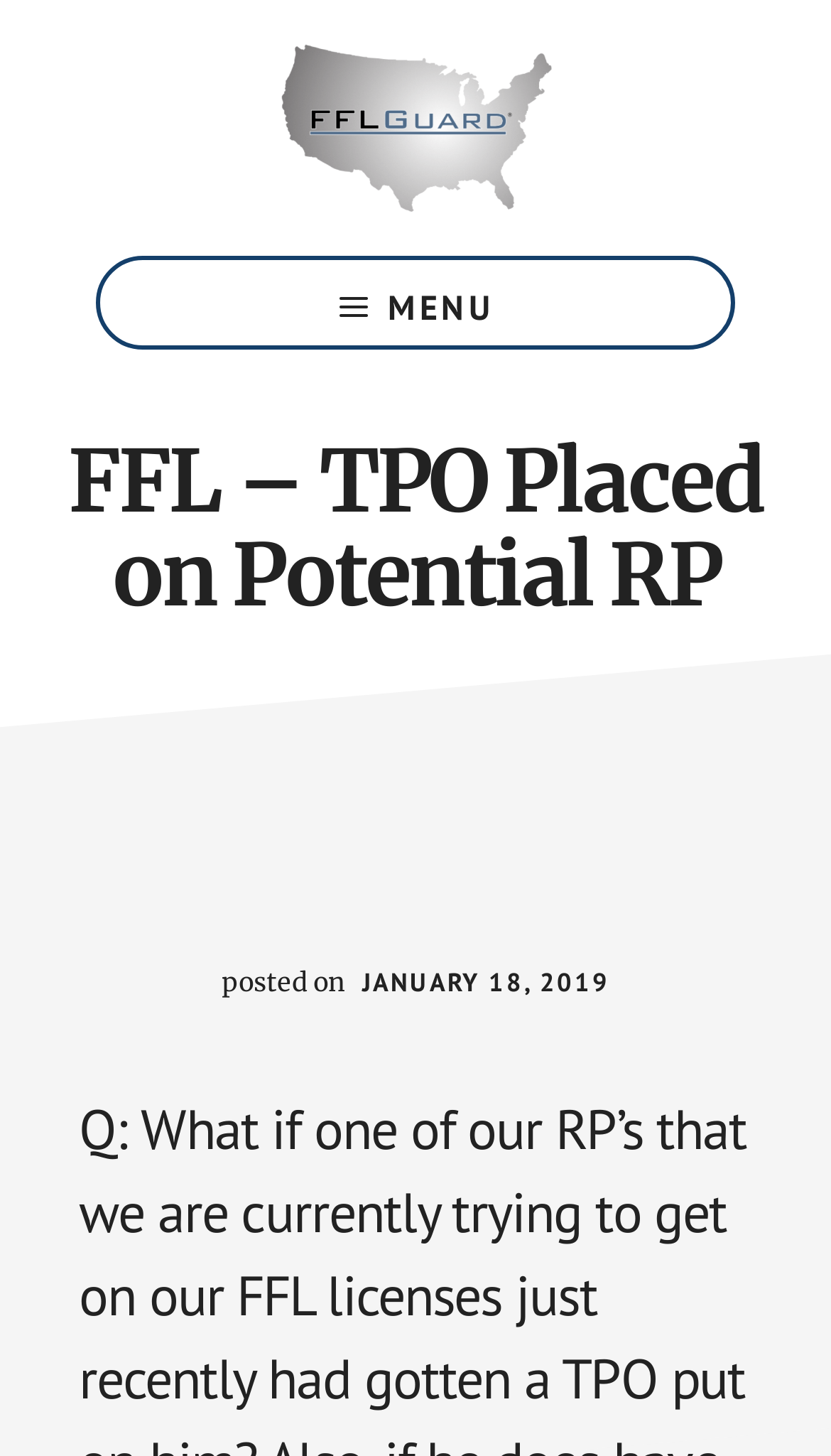When was the current article posted?
Refer to the image and give a detailed answer to the question.

The posting date of the current article can be found in the header section of the webpage, where it says 'posted on JANUARY 18, 2019' in a smaller font.